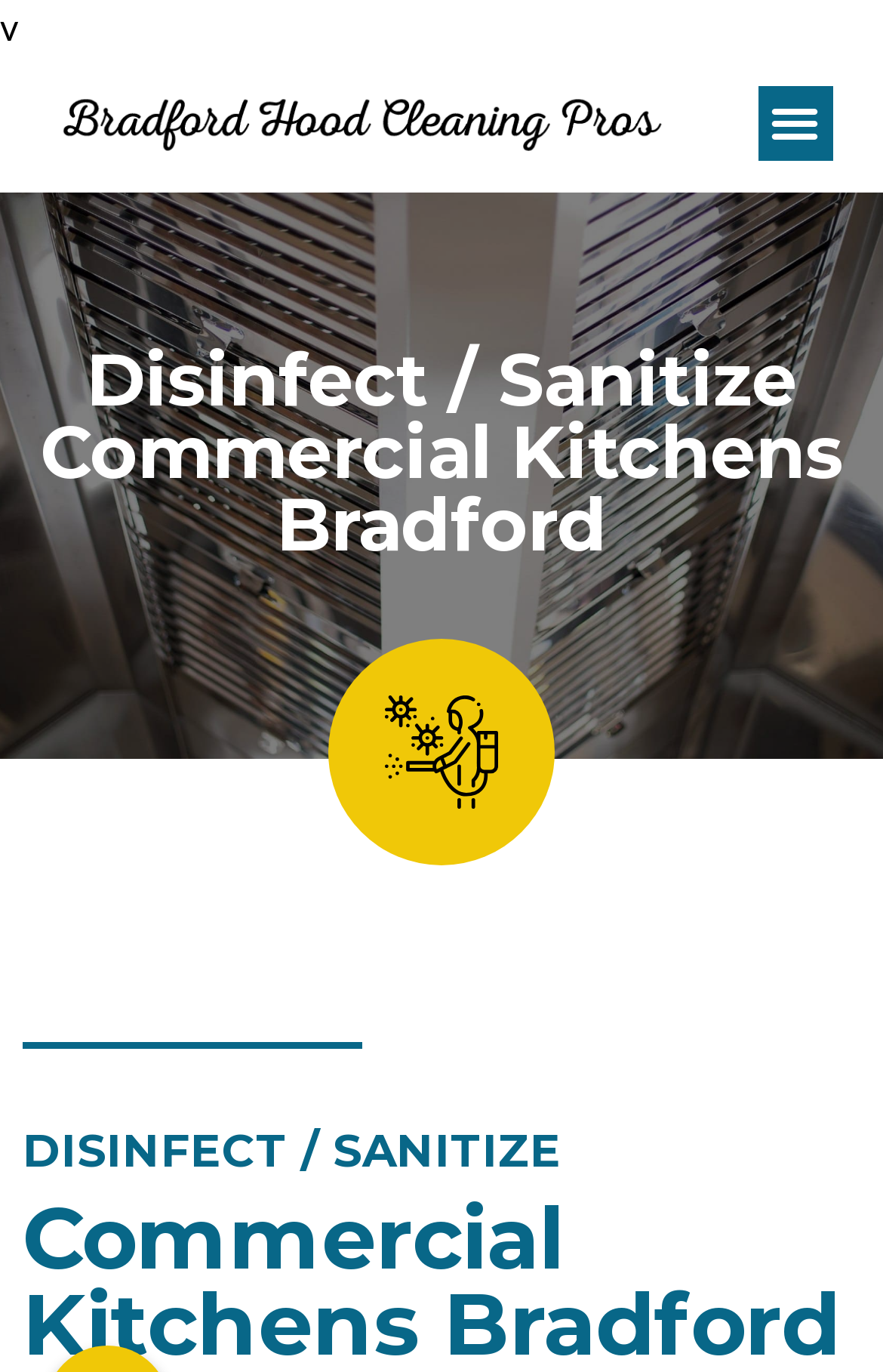Give a concise answer using only one word or phrase for this question:
Is there an image on the webpage?

Yes